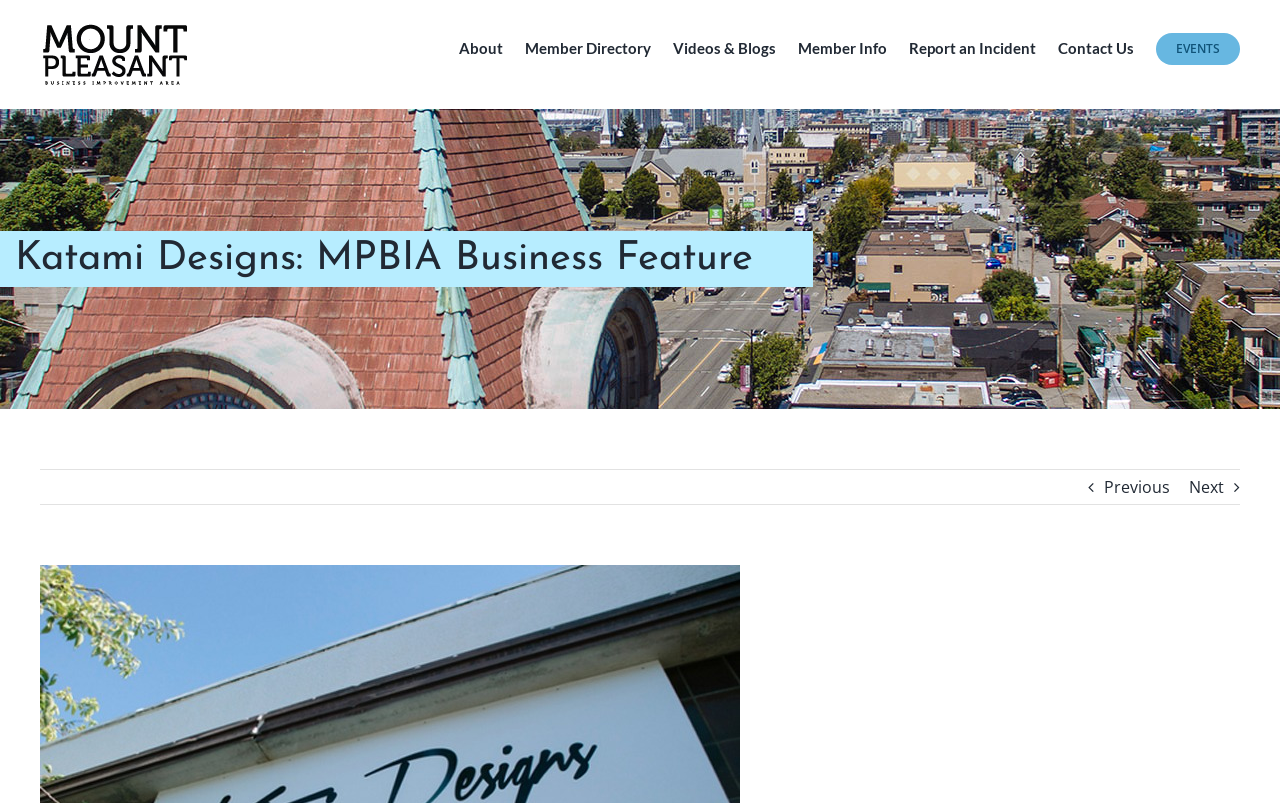Extract the main heading text from the webpage.

Katami Designs: MPBIA Business Feature